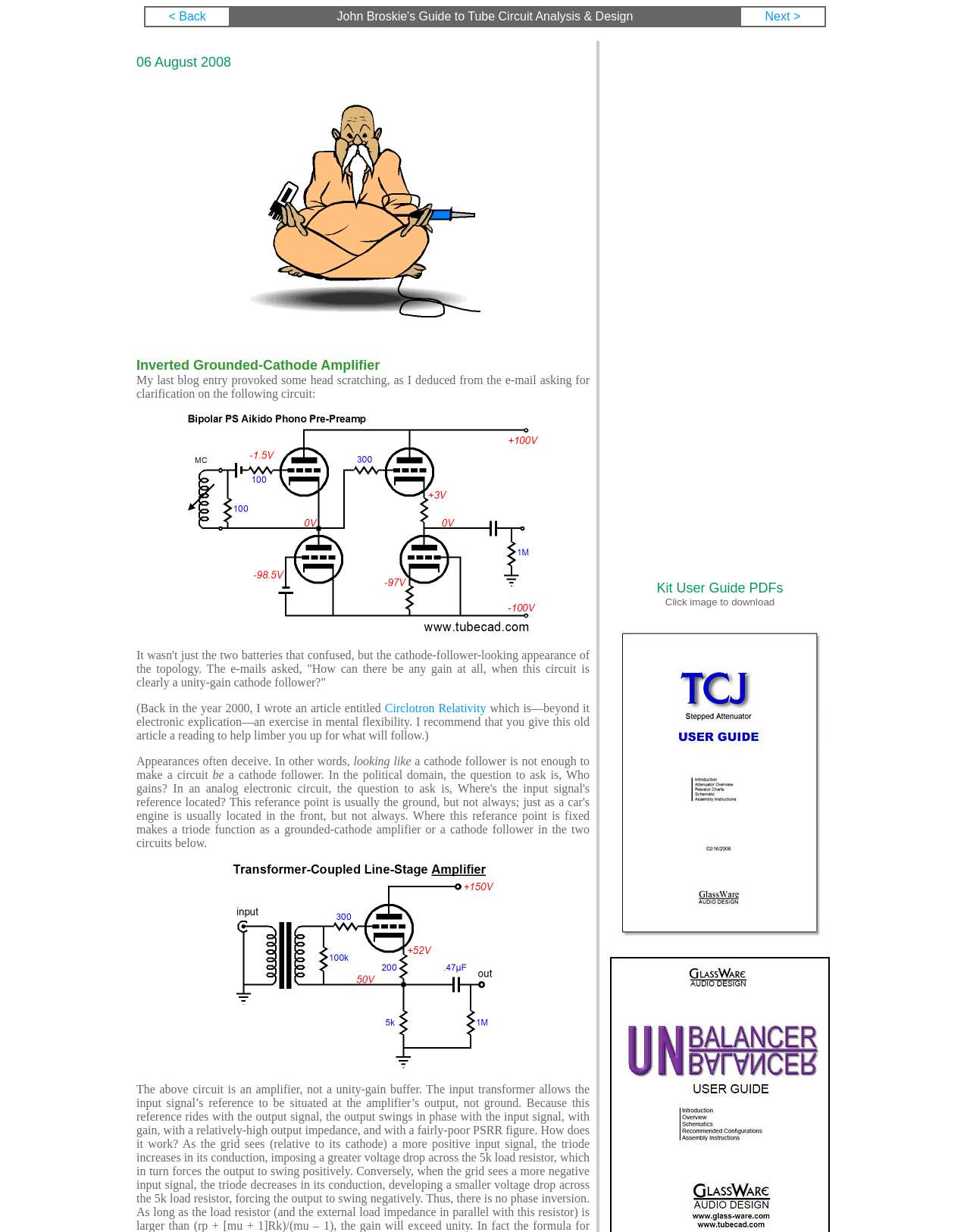Offer a detailed account of what is visible on the webpage.

The webpage is about "Inverted Grounded-Cathode Amplifier & Tube Gurus" and appears to be an article or guide related to tube circuit analysis and design. 

At the top, there is a navigation menu with three links: "< Back", "John Broskie's Guide to Tube Circuit Analysis & Design", and "Next >". 

Below the navigation menu, there is a section with two images and a block of text. The text discusses the concept of appearances deceiving and how a circuit may look like a cathode follower but not necessarily function as one. The text is divided into several paragraphs with links and images interspersed throughout. 

One of the images is a diagram or schematic of an electronic circuit, and there is also an advertisement iframe on the right side of the page. 

At the bottom of the page, there is a link to download an image, and another image is placed to the right of the link.